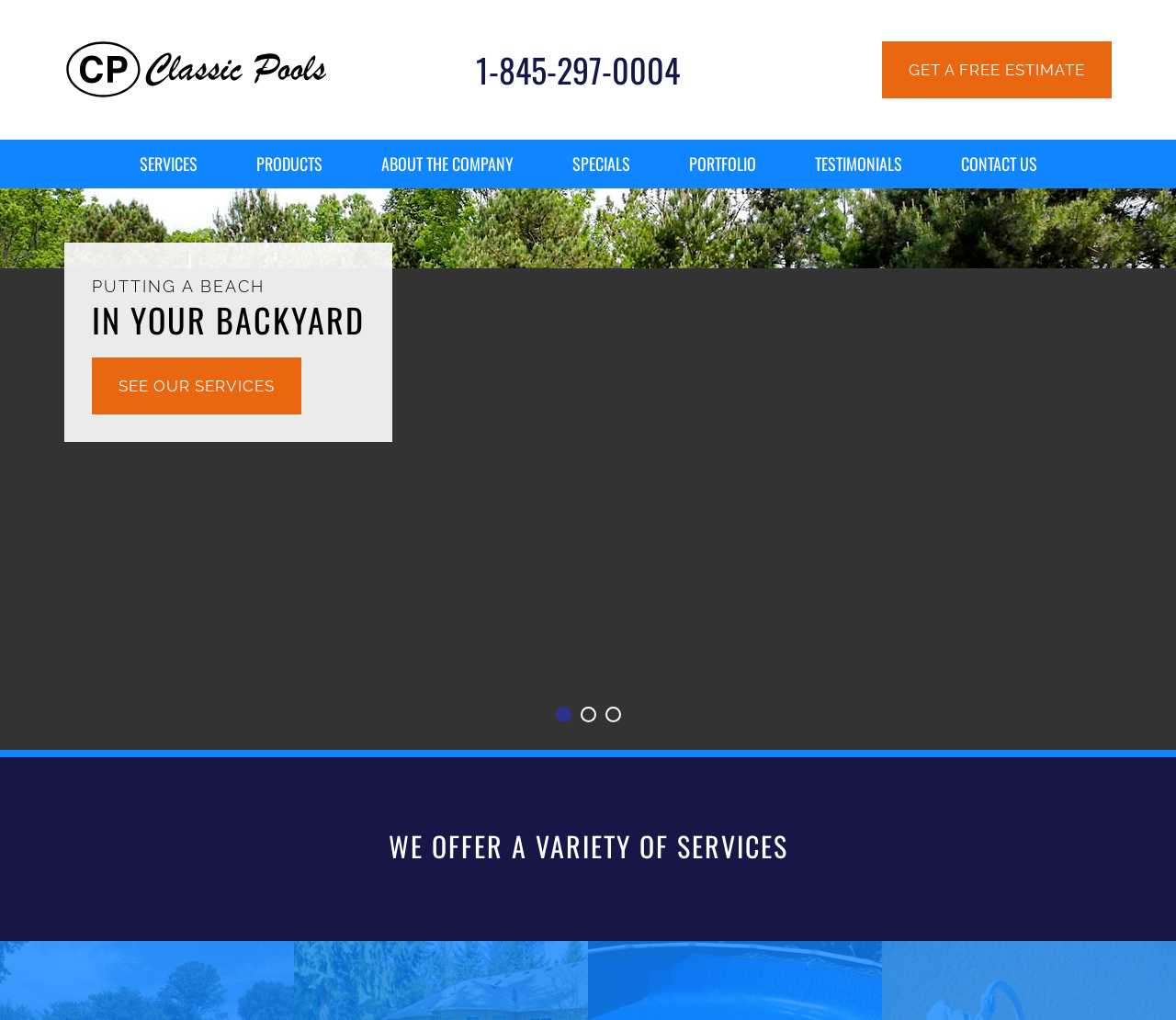Please locate the bounding box coordinates for the element that should be clicked to achieve the following instruction: "learn about the company". Ensure the coordinates are given as four float numbers between 0 and 1, i.e., [left, top, right, bottom].

[0.078, 0.35, 0.246, 0.406]